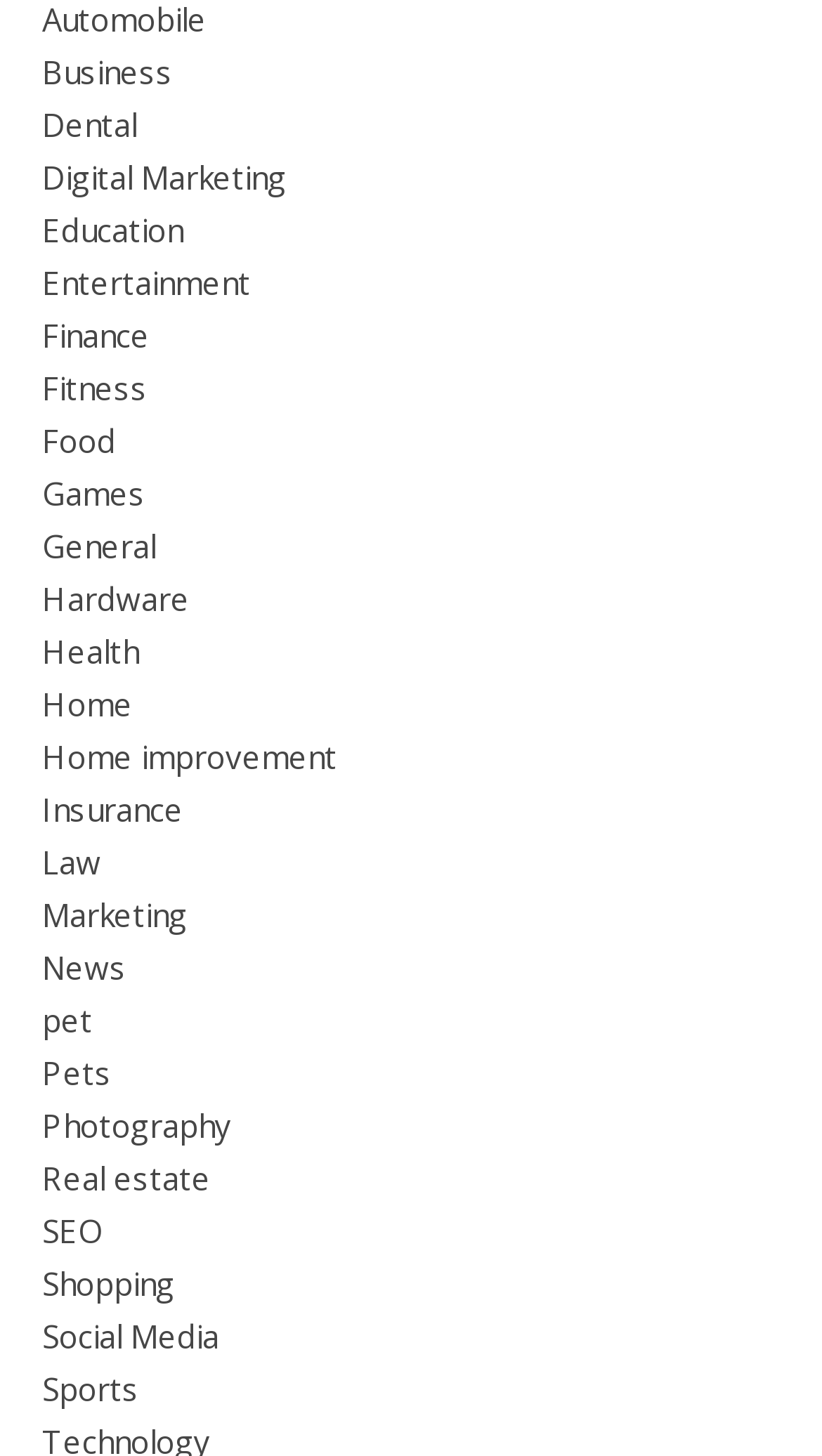Please identify the bounding box coordinates of the element on the webpage that should be clicked to follow this instruction: "Click on Business". The bounding box coordinates should be given as four float numbers between 0 and 1, formatted as [left, top, right, bottom].

[0.051, 0.035, 0.21, 0.064]